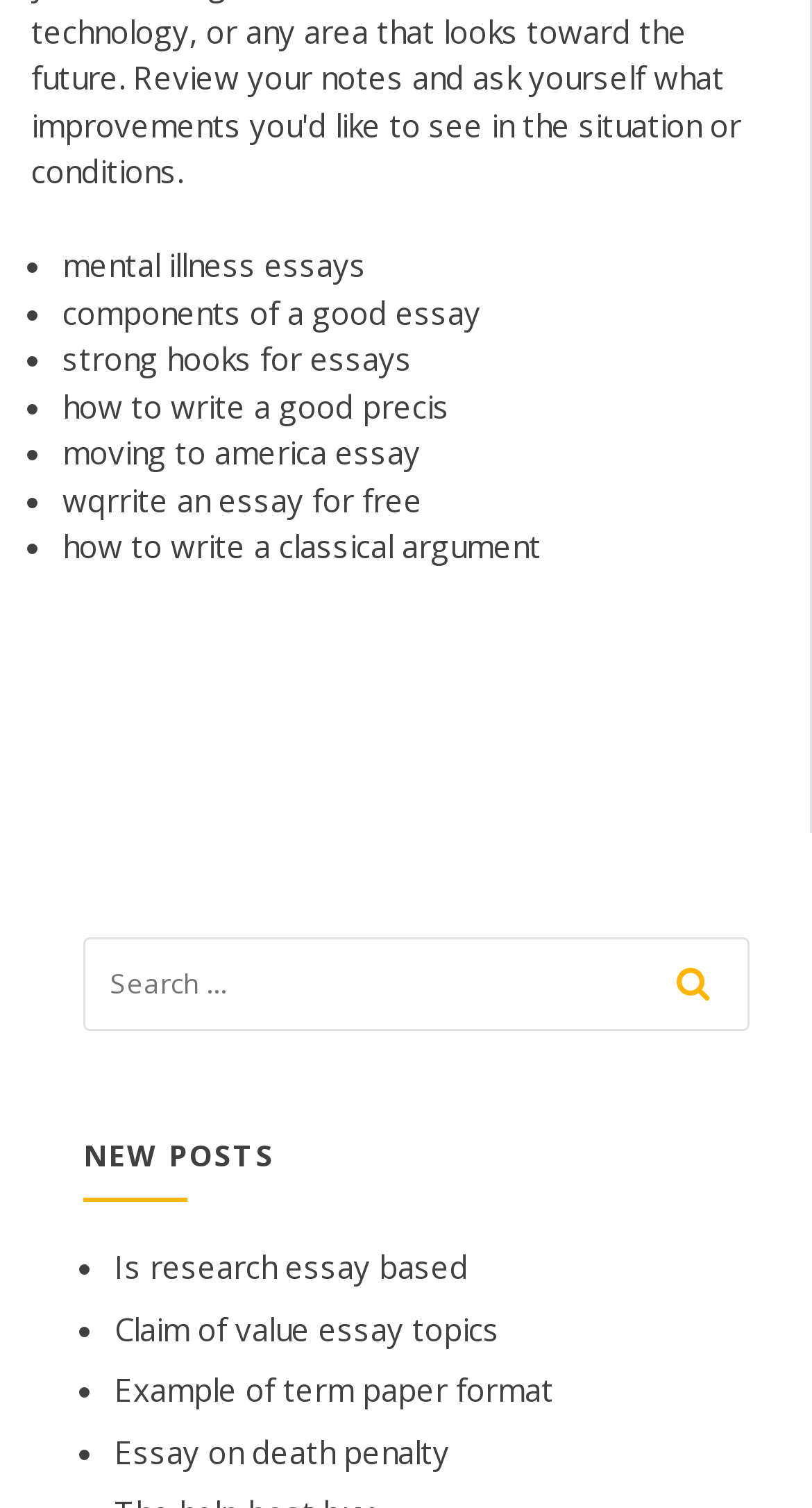Provide the bounding box coordinates, formatted as (top-left x, top-left y, bottom-right x, bottom-right y), with all values being floating point numbers between 0 and 1. Identify the bounding box of the UI element that matches the description: components of a good essay

[0.077, 0.193, 0.592, 0.221]